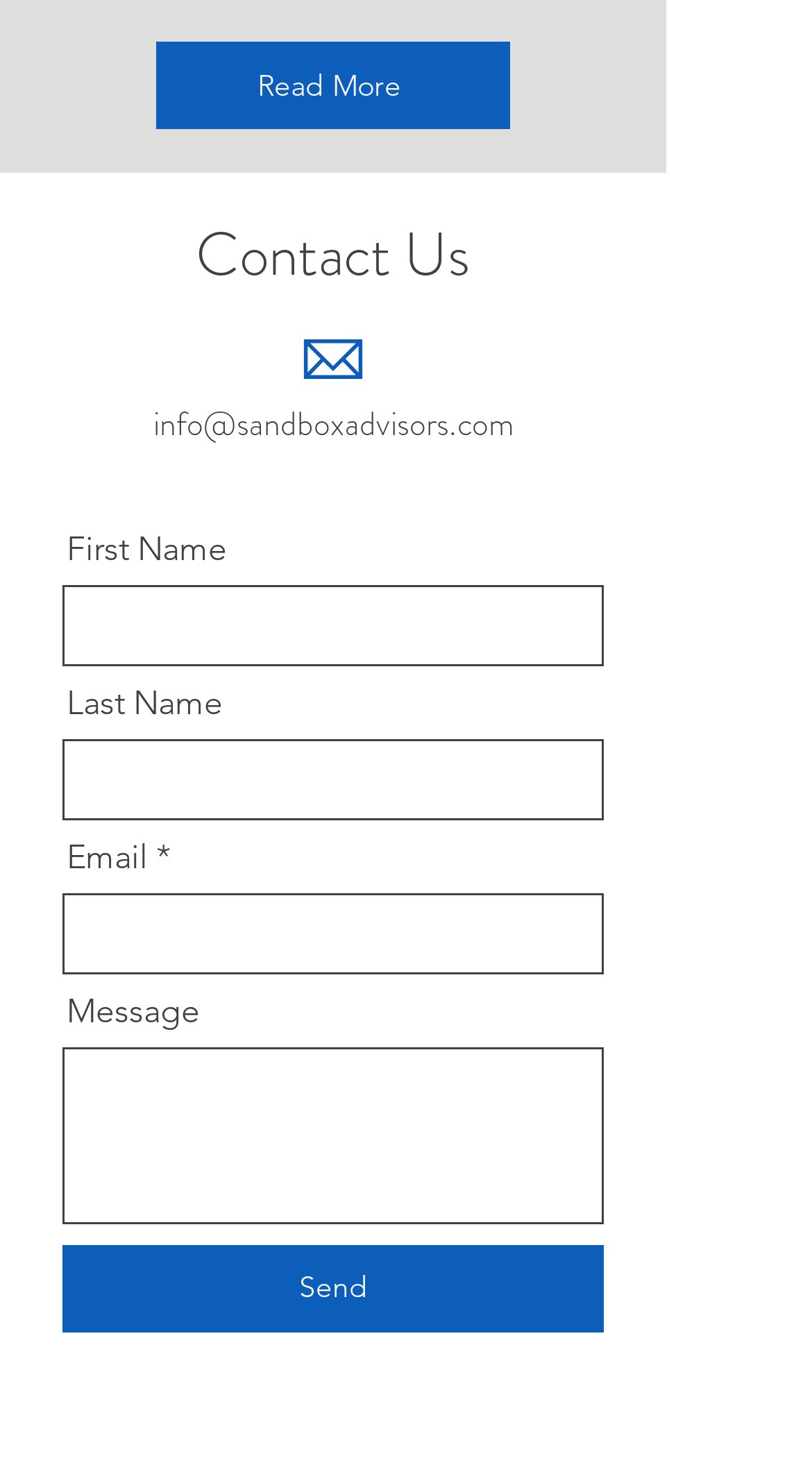From the element description name="first-name", predict the bounding box coordinates of the UI element. The coordinates must be specified in the format (top-left x, top-left y, bottom-right x, bottom-right y) and should be within the 0 to 1 range.

[0.077, 0.397, 0.744, 0.452]